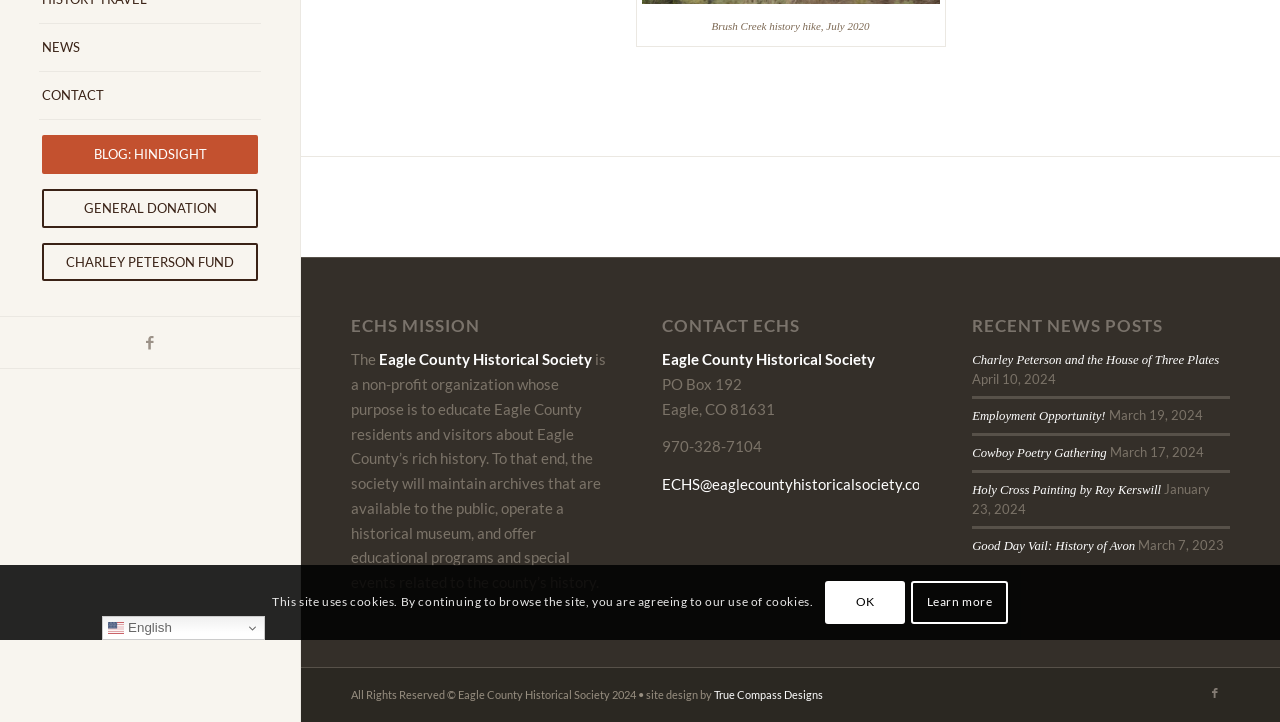Identify the bounding box of the HTML element described here: "CHARLEY PETERSON FUND". Provide the coordinates as four float numbers between 0 and 1: [left, top, right, bottom].

[0.03, 0.336, 0.204, 0.411]